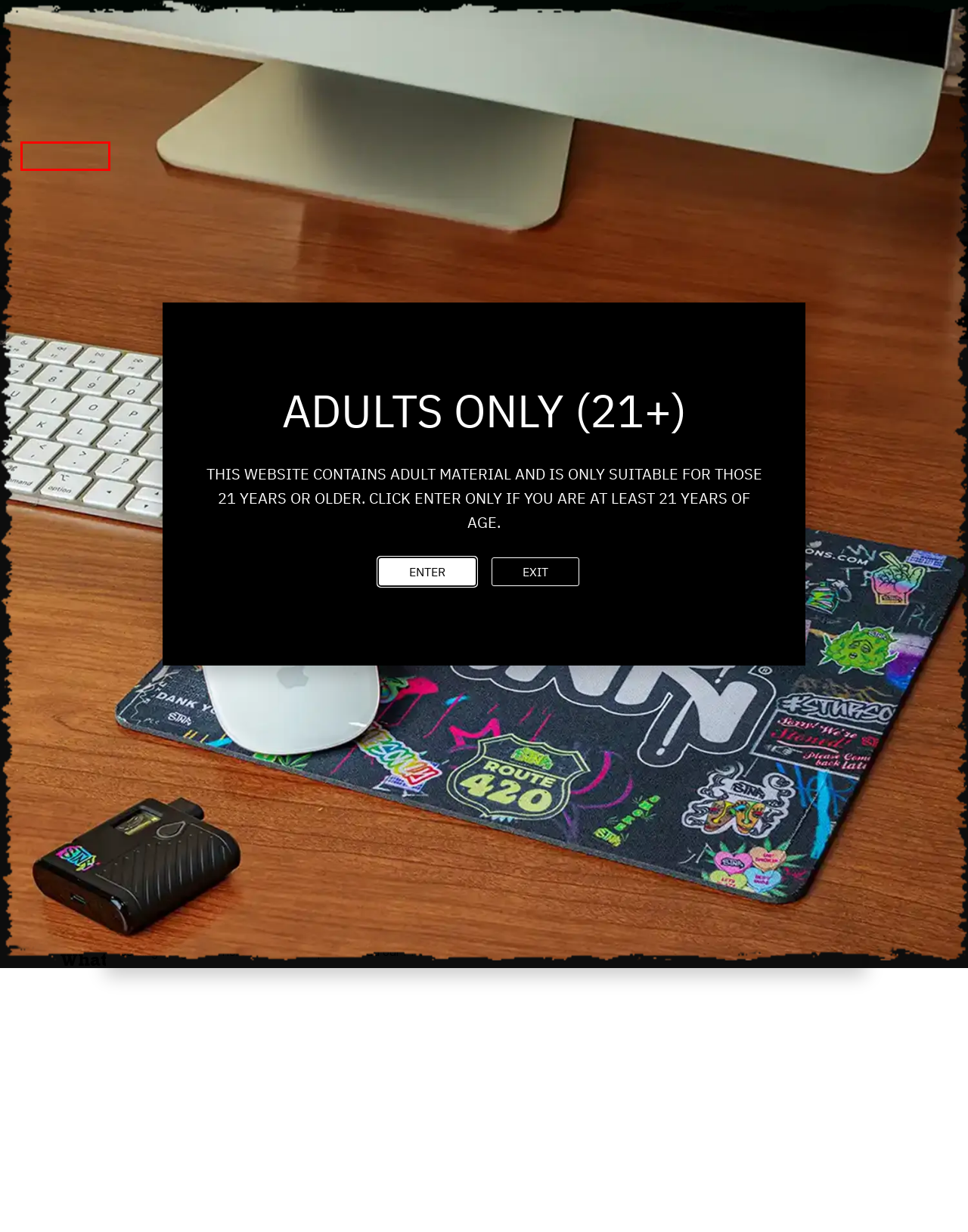Examine the screenshot of a webpage with a red rectangle bounding box. Select the most accurate webpage description that matches the new webpage after clicking the element within the bounding box. Here are the candidates:
A. Embrace the Cannabis Lifestyle | STNR Creations
B. About STNR Creations | Our Mission and Values
C. Brand Ambassadors - STNR Creations | Alternative Cannabinoid Disposables, Gummies, and Carts
D. 2 Gram Blazin Blend Disposable | STNR Creations
E. Privacy Policy | How We Protect Your Information | STNR Creations
F. Returns Policy | Hassle-Free Returns at STNR Creations
G. Shop By Strain - STNR Creations | Alternative Cannabinoid Disposables, Gummies, and Carts
H. COAs & Lab Results | Ensuring Product Safety and Quality | STNR Creations

B